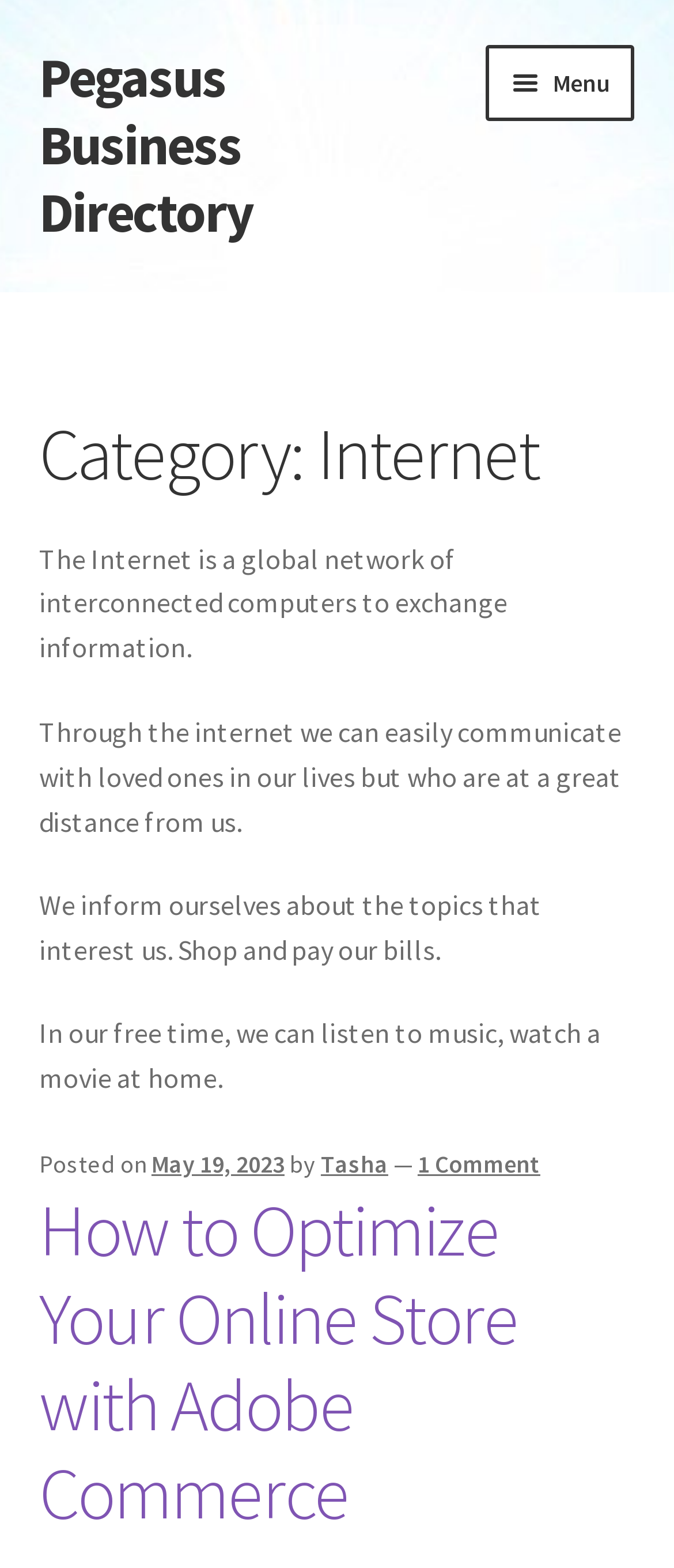Can you specify the bounding box coordinates for the region that should be clicked to fulfill this instruction: "go to home page".

[0.058, 0.157, 0.942, 0.216]